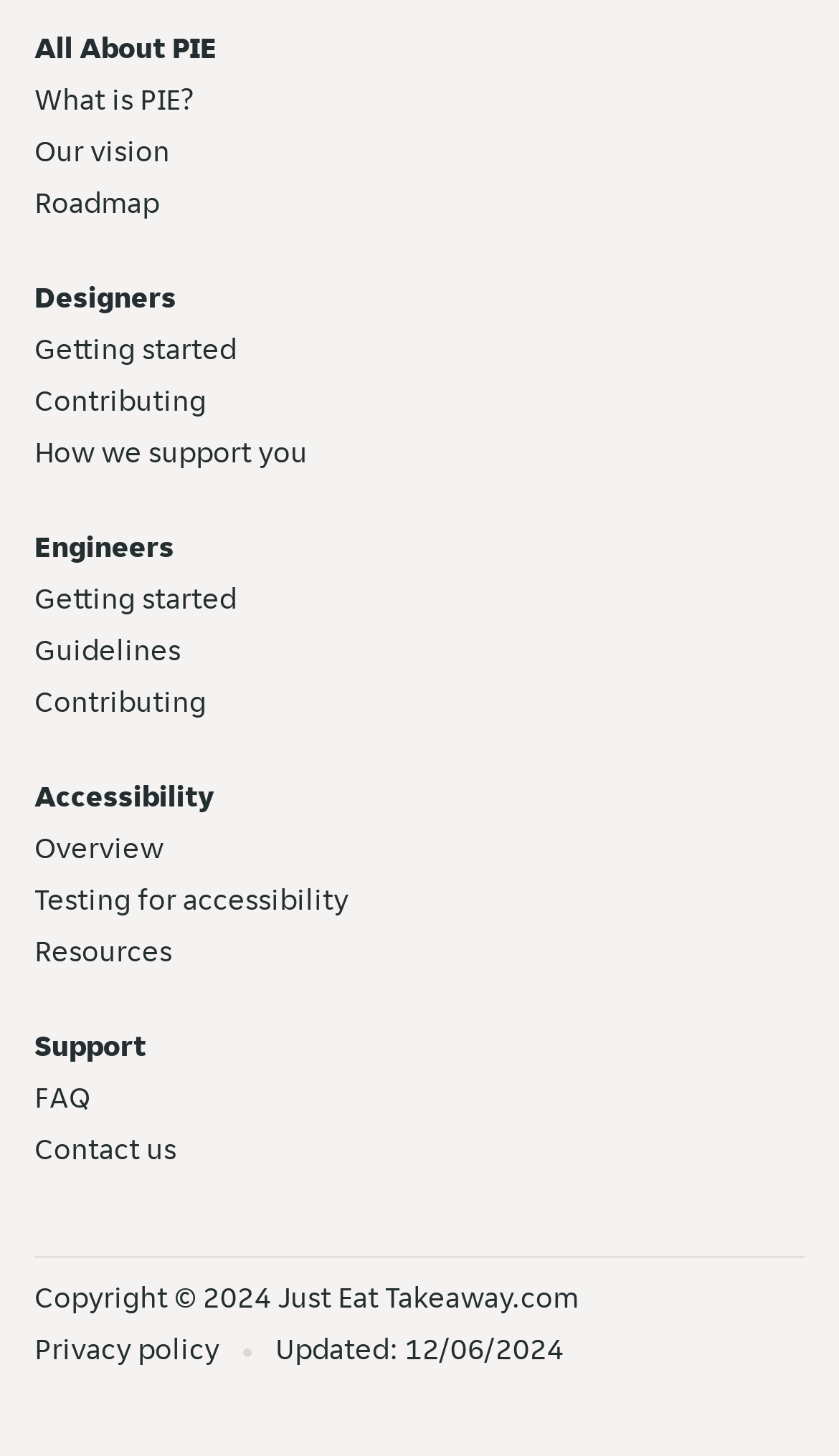Answer the question in one word or a short phrase:
What is the first link under the 'All About PIE' heading?

What is PIE?